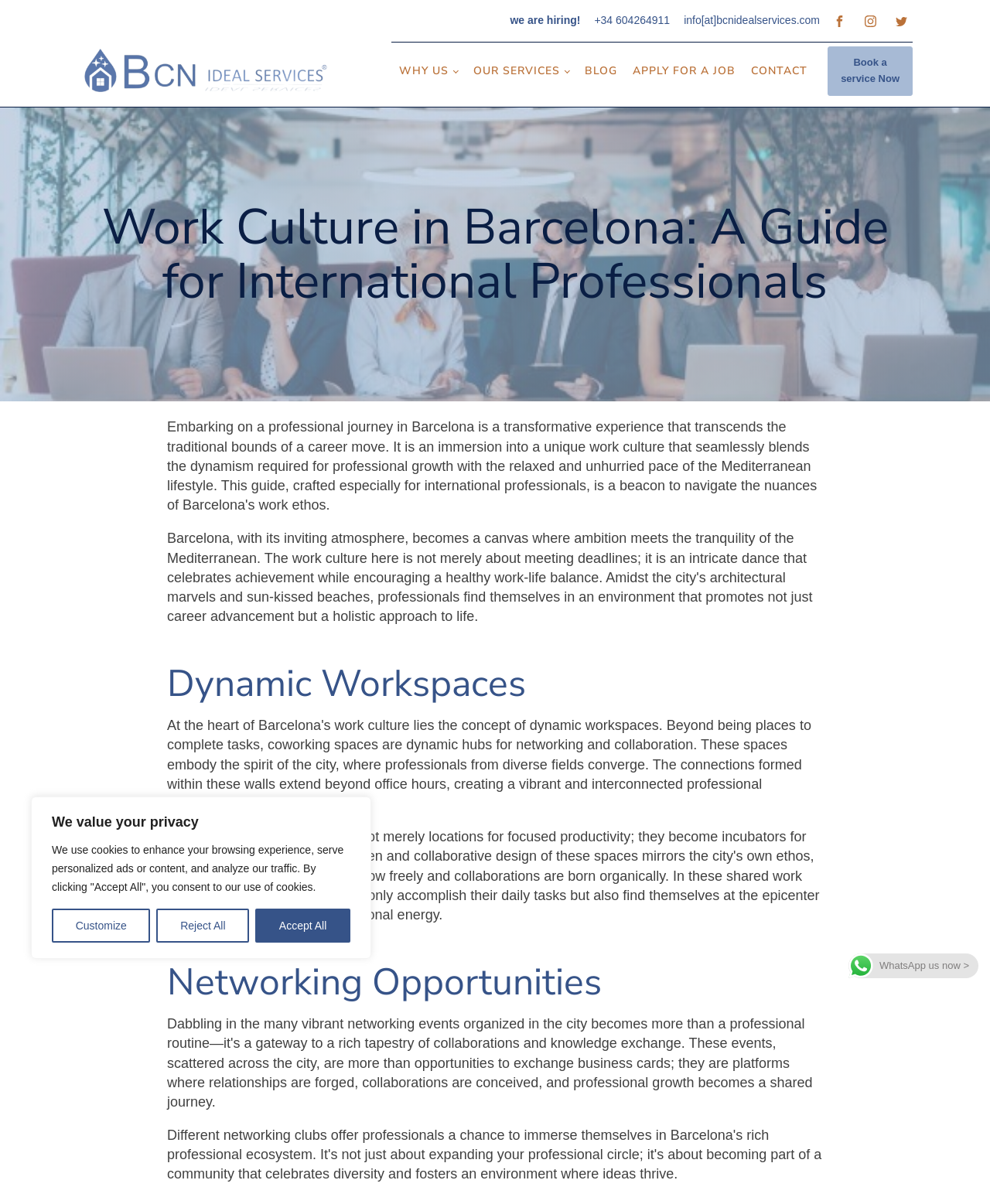Determine the bounding box coordinates of the clickable element to achieve the following action: 'Click the 'Book a service Now' link'. Provide the coordinates as four float values between 0 and 1, formatted as [left, top, right, bottom].

[0.836, 0.039, 0.922, 0.079]